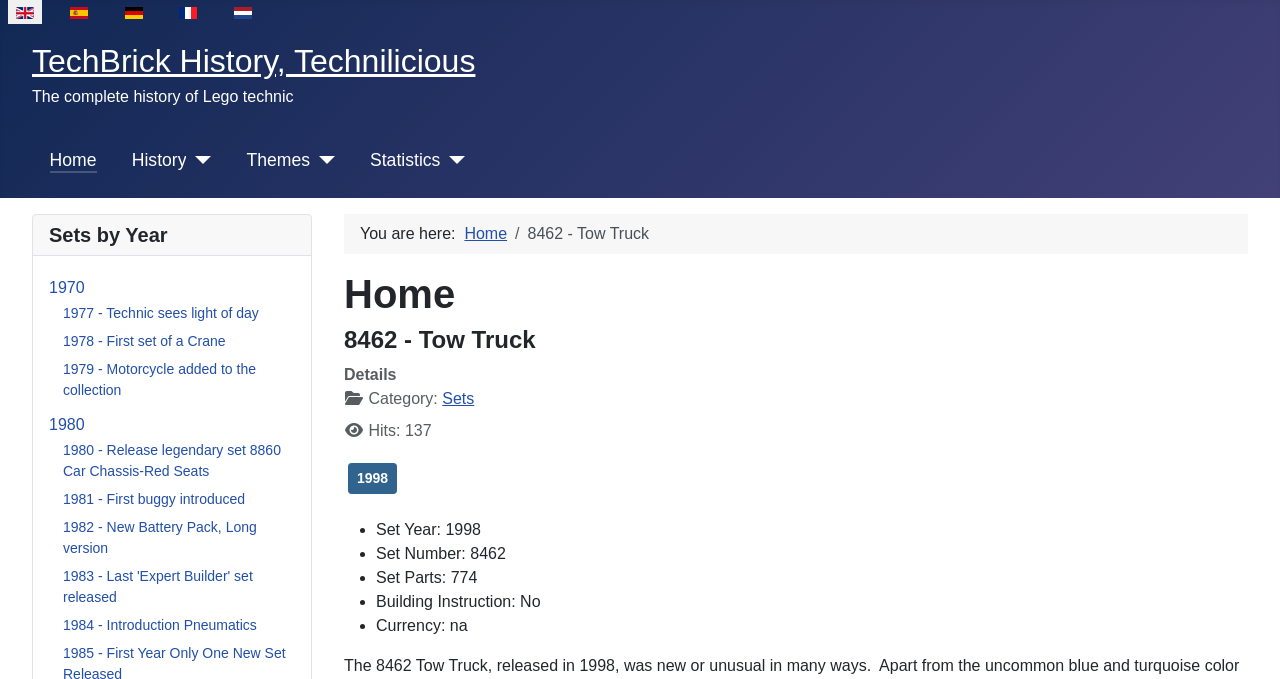How many hits does the Lego set have?
From the image, provide a succinct answer in one word or a short phrase.

137